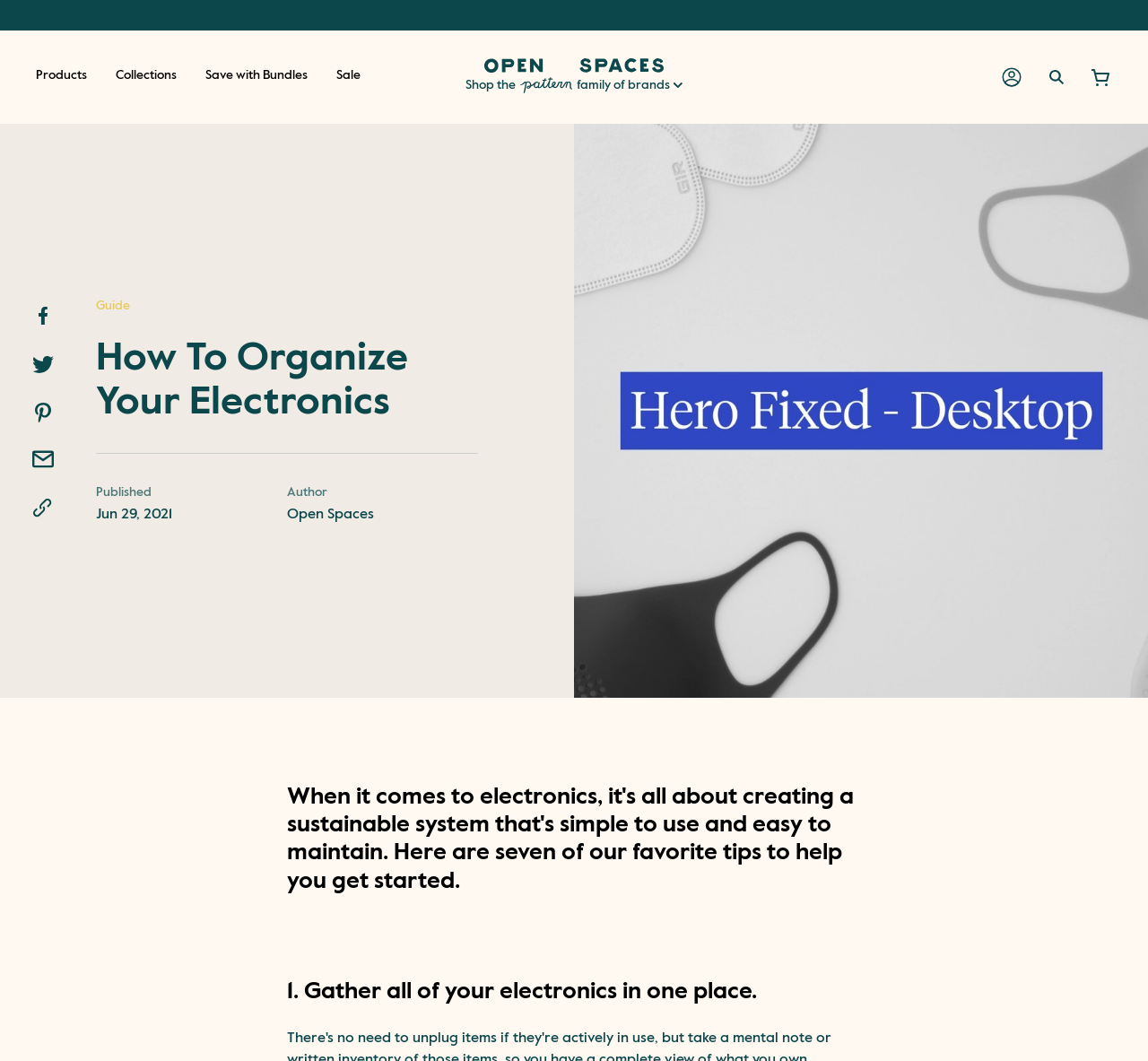Indicate the bounding box coordinates of the element that needs to be clicked to satisfy the following instruction: "View the guide". The coordinates should be four float numbers between 0 and 1, i.e., [left, top, right, bottom].

[0.083, 0.279, 0.417, 0.298]